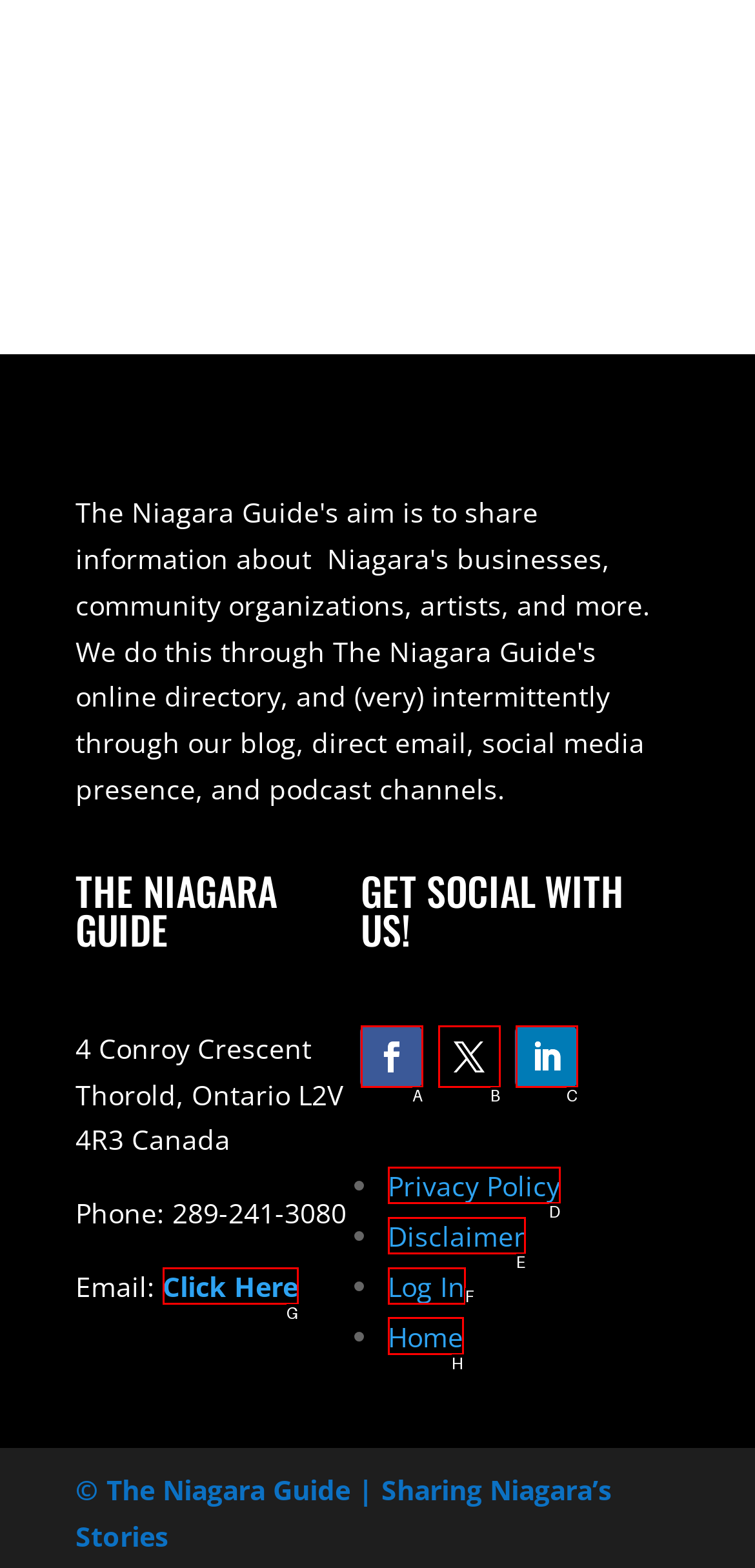Find the appropriate UI element to complete the task: view Beautiful Rooms. Indicate your choice by providing the letter of the element.

None